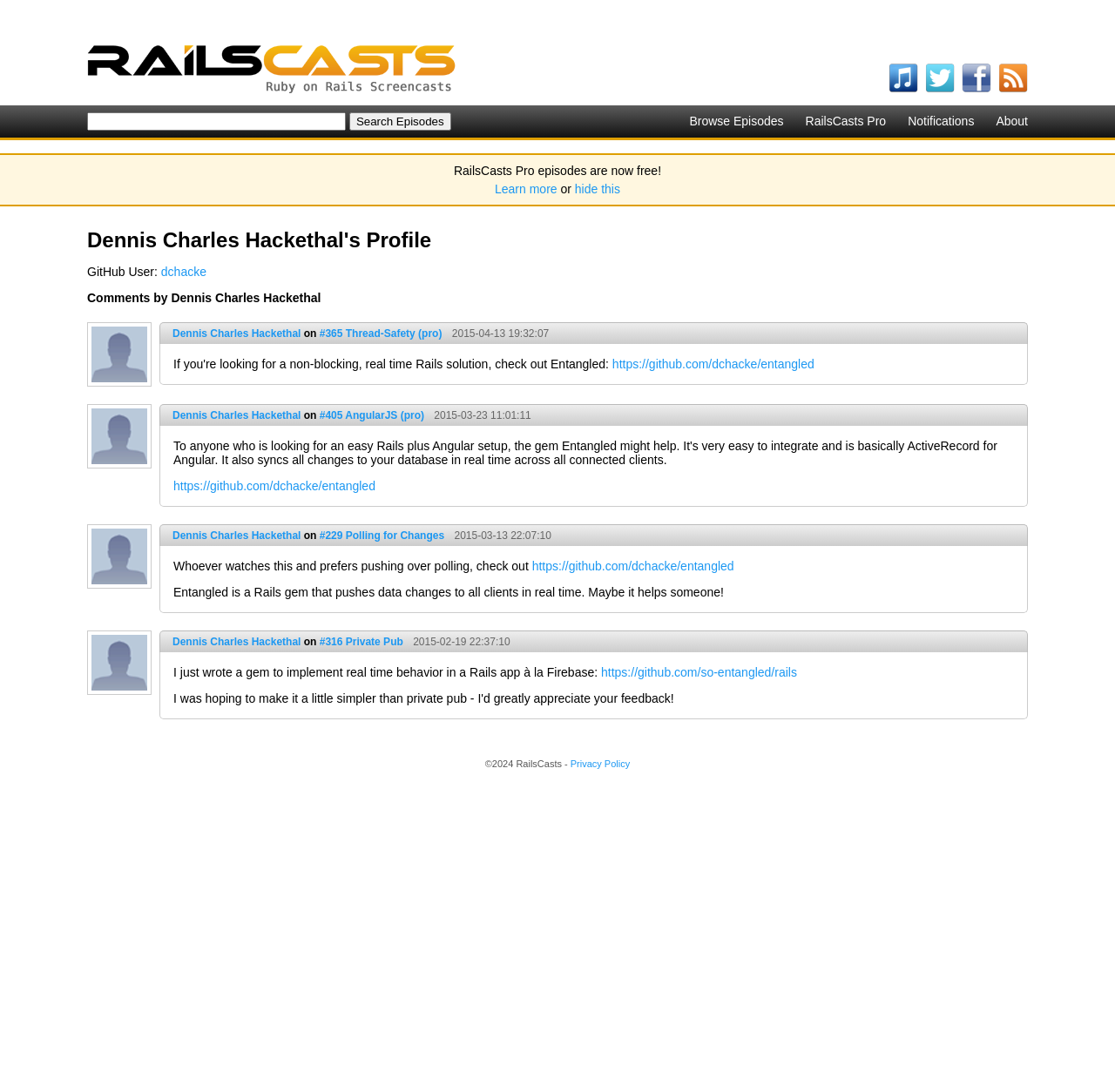Generate the text content of the main headline of the webpage.

Dennis Charles Hackethal's Profile